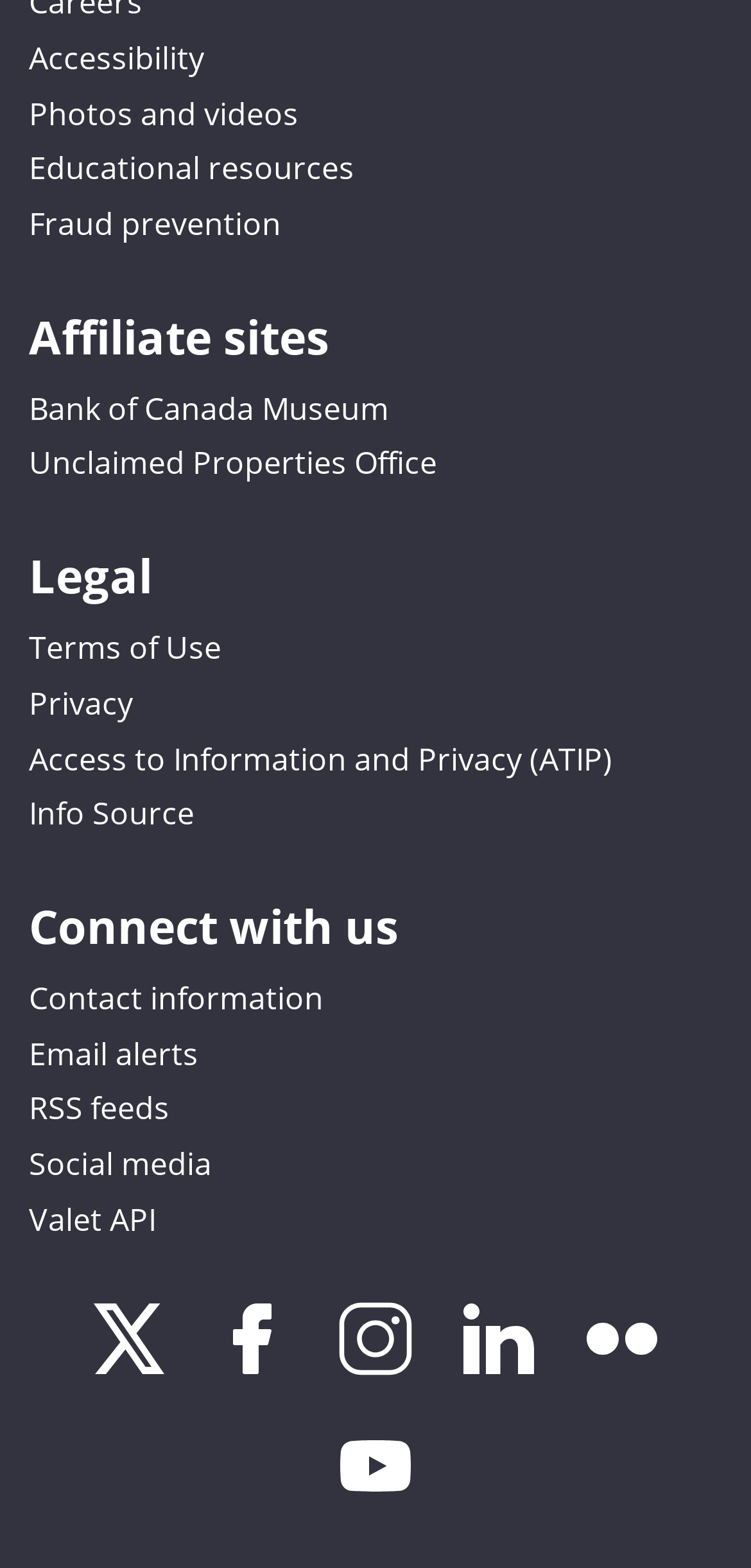Can you find the bounding box coordinates for the element that needs to be clicked to execute this instruction: "Click on Accessibility"? The coordinates should be given as four float numbers between 0 and 1, i.e., [left, top, right, bottom].

[0.038, 0.023, 0.272, 0.05]